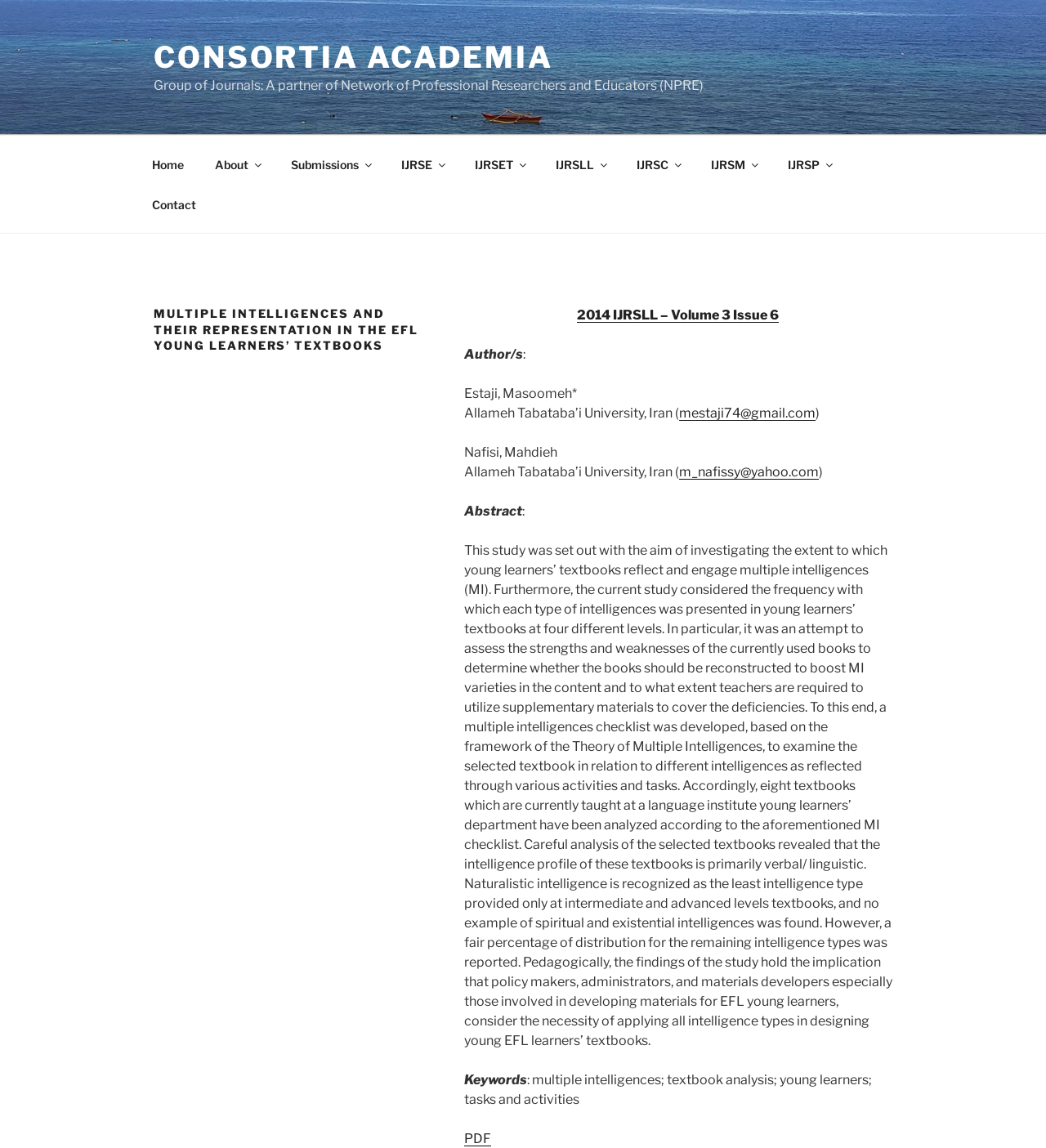Using a single word or phrase, answer the following question: 
What is the format of the article available for download?

PDF